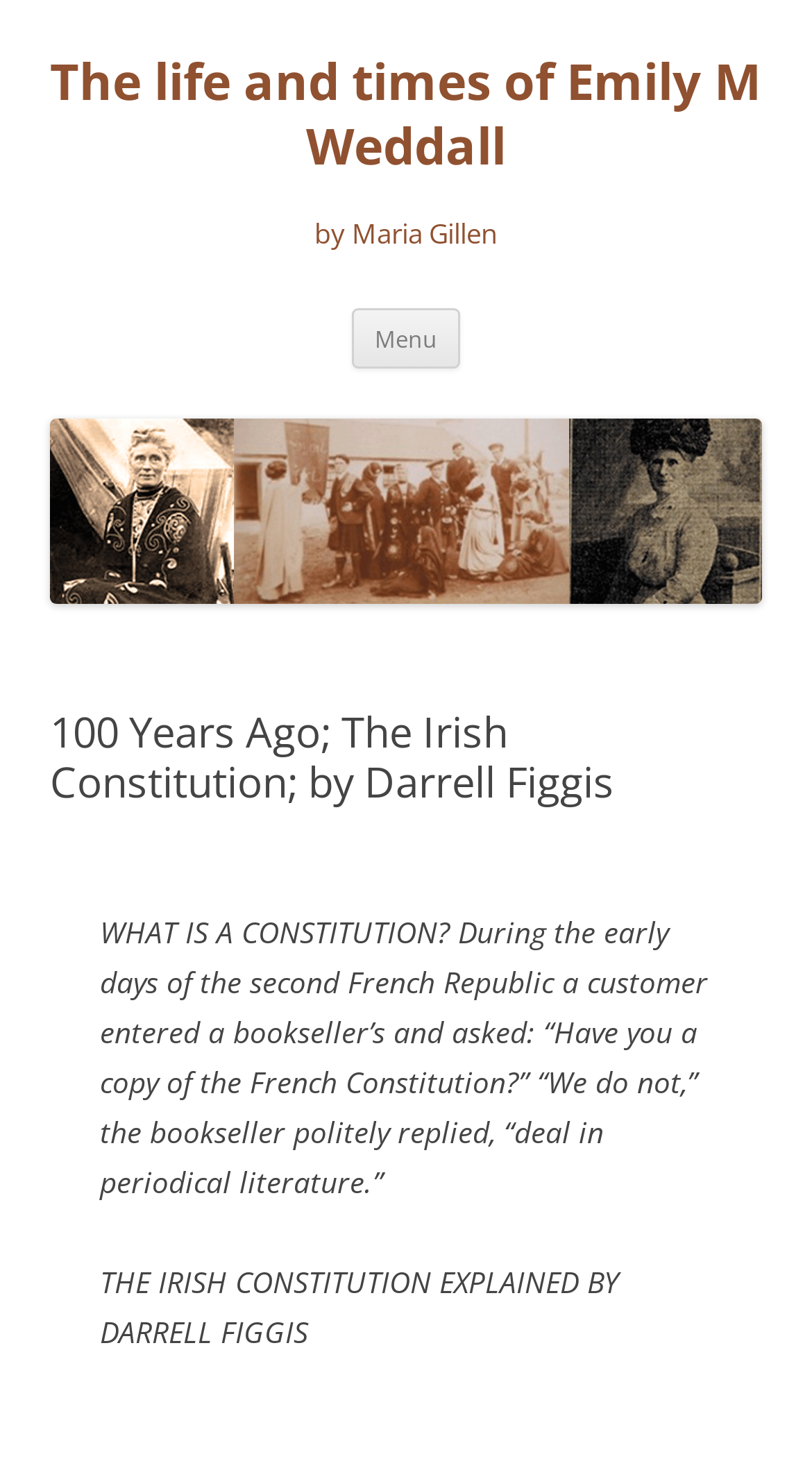Generate a thorough caption detailing the webpage content.

The webpage is about the life and times of Emily M Weddall and the Irish Constitution. At the top, there is a heading that reads "The life and times of Emily M Weddall" which is also a link. Below it, there is another heading that reads "by Maria Gillen". 

To the right of these headings, there is a button labeled "Menu" and a link that says "Skip to content". 

Further down, there is a link that repeats the title "The life and times of Emily M Weddall" and an image with the same title. Above the image, there is a header that contains the title "100 Years Ago; The Irish Constitution; by Darrell Figgis". 

Below the image, there is a blockquote that contains two paragraphs of text. The first paragraph starts with the question "WHAT IS A CONSTITUTION?" and tells a story about a customer asking a bookseller for a copy of the French Constitution. The second paragraph is a title that reads "THE IRISH CONSTITUTION EXPLAINED BY DARRELL FIGGIS".